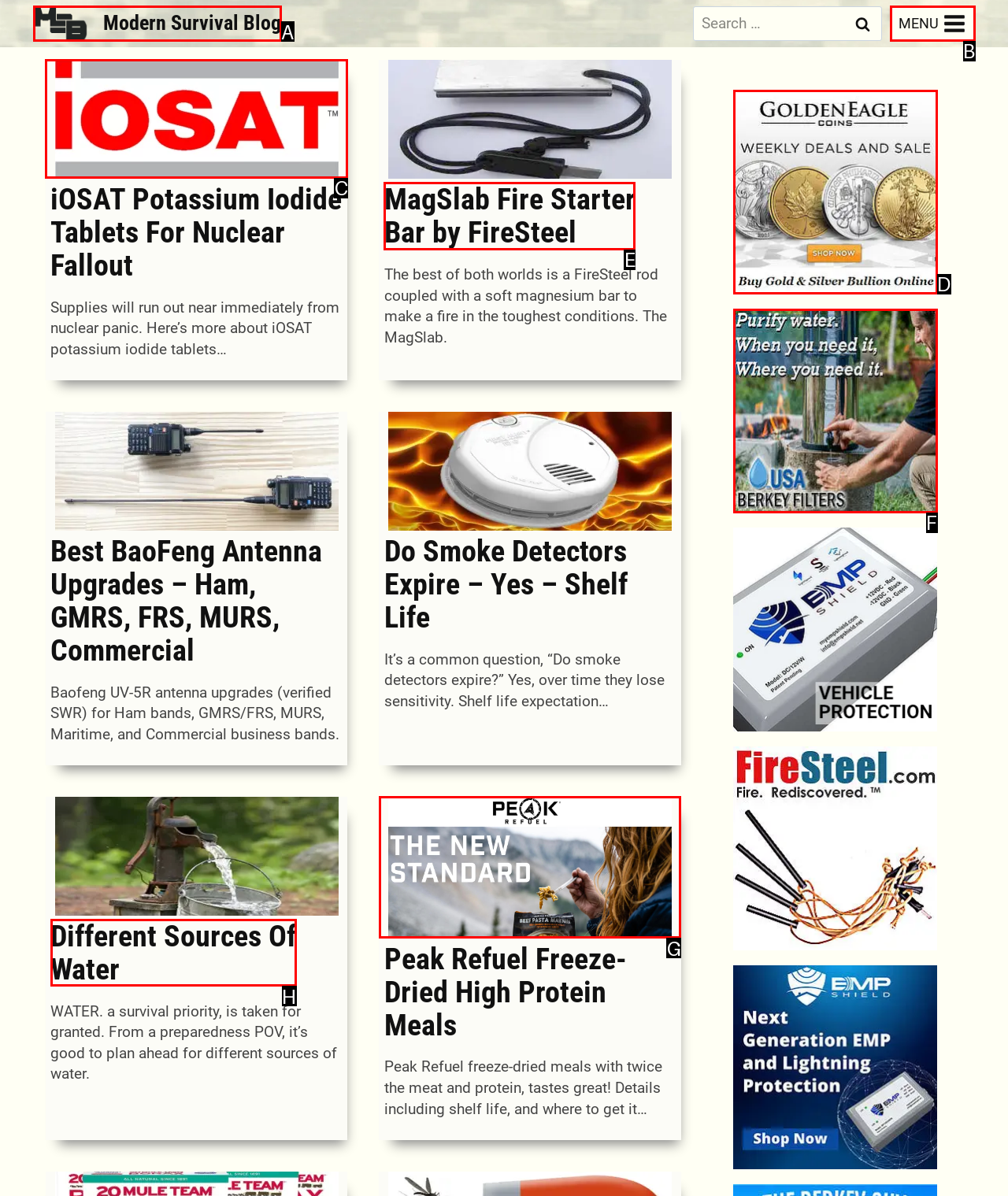Choose the UI element to click on to achieve this task: Click on the 'Home' link. Reply with the letter representing the selected element.

None